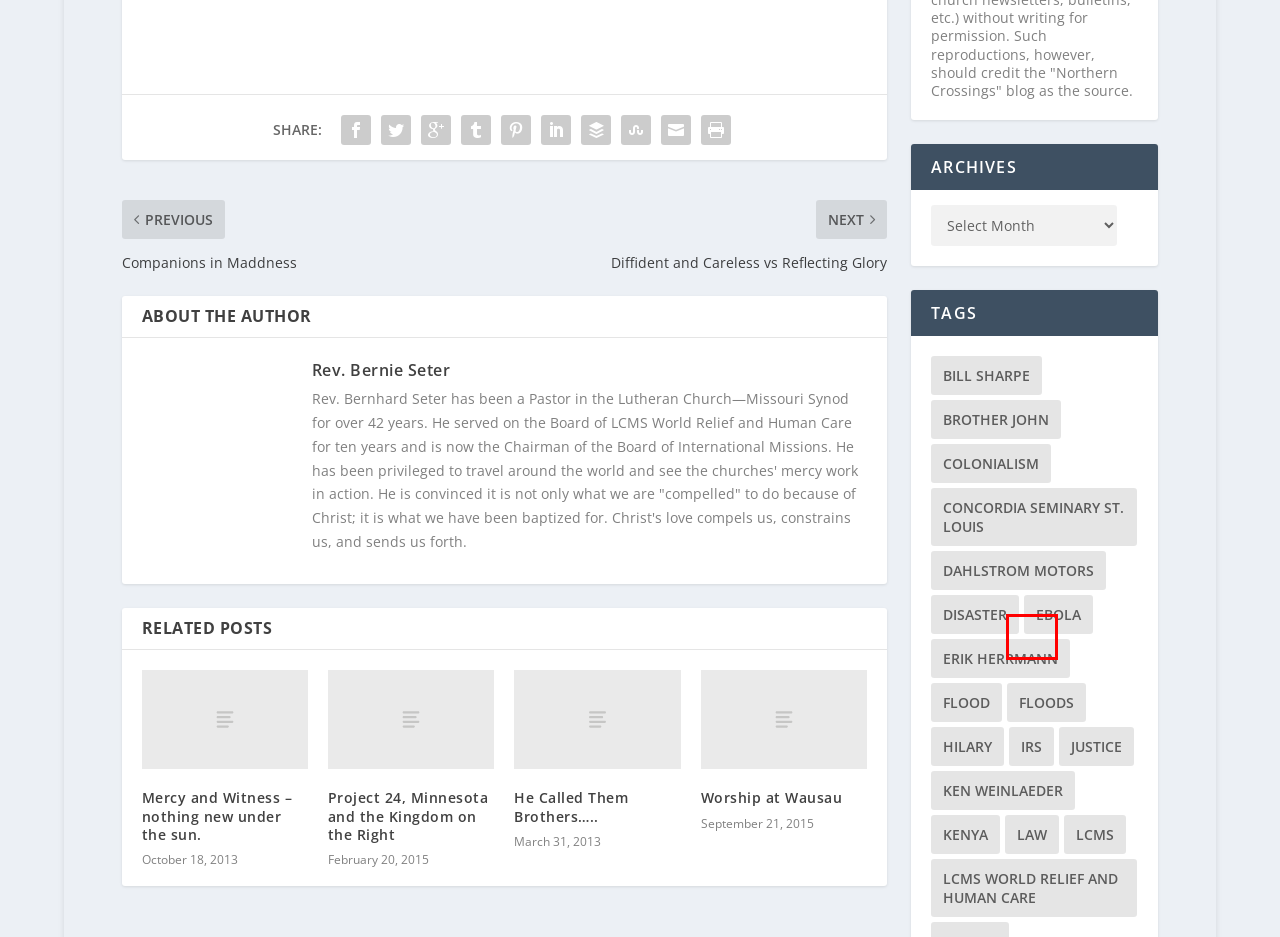Observe the screenshot of a webpage with a red bounding box highlighting an element. Choose the webpage description that accurately reflects the new page after the element within the bounding box is clicked. Here are the candidates:
A. Law | "Northern Crossings"
B. IRS | "Northern Crossings"
C. floods | "Northern Crossings"
D. LCMS | "Northern Crossings"
E. Lutheran Malaria Initiative | "Northern Crossings"
F. He Called Them Brothers….. | "Northern Crossings"
G. Justice | "Northern Crossings"
H. flood | "Northern Crossings"

B